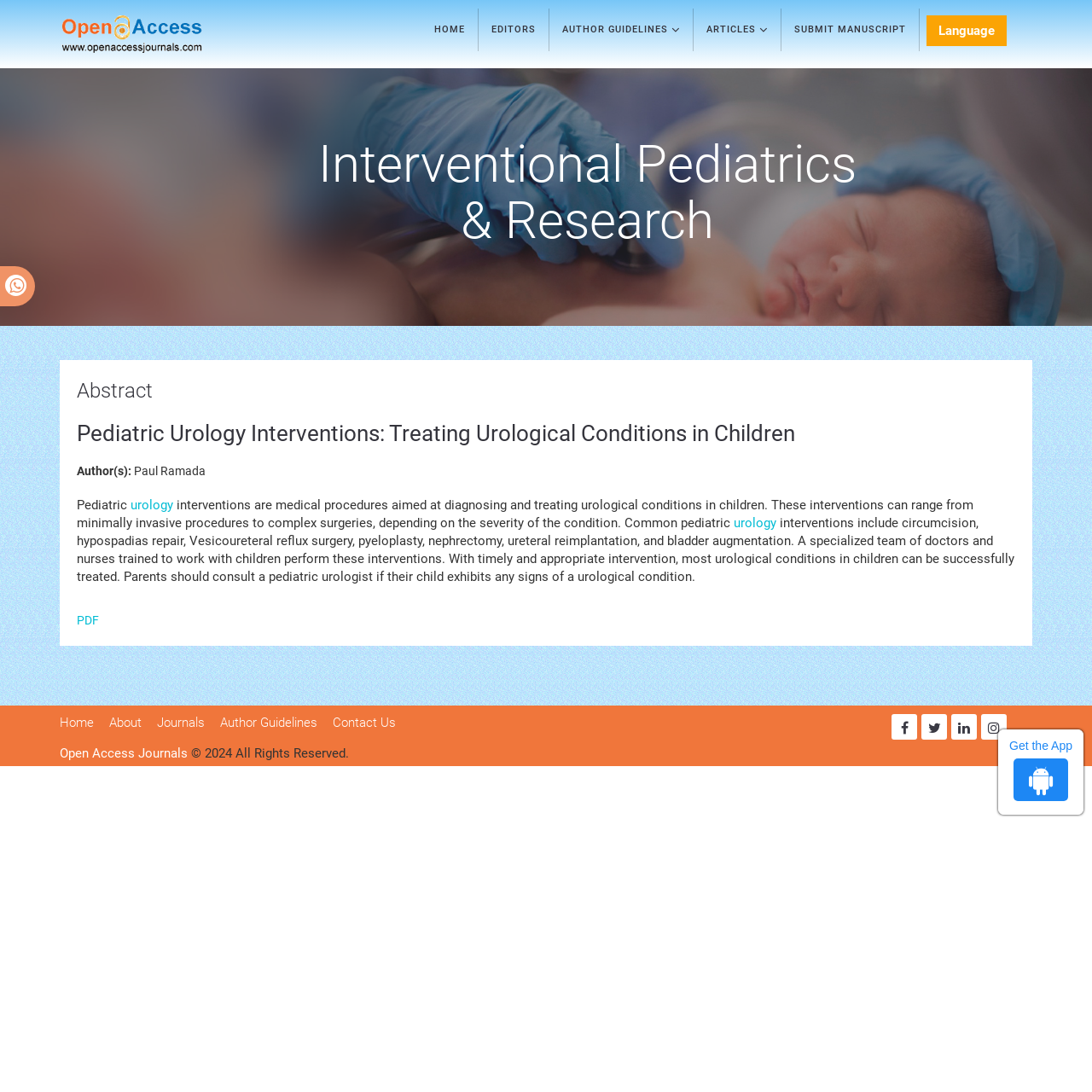Answer the question briefly using a single word or phrase: 
Who is the author of the article?

Paul Ramada